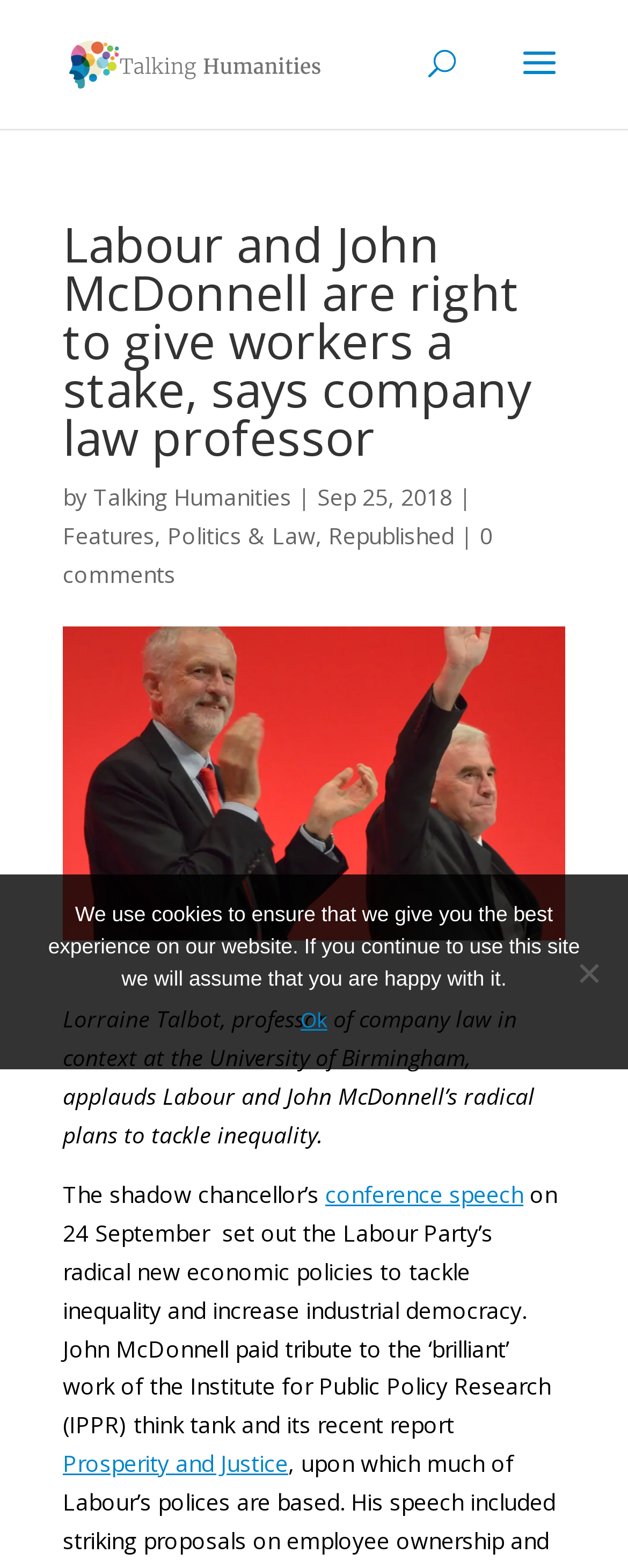What is the name of the professor who applauds Labour and John McDonnell’s radical plans?
Look at the image and respond with a one-word or short phrase answer.

Lorraine Talbot